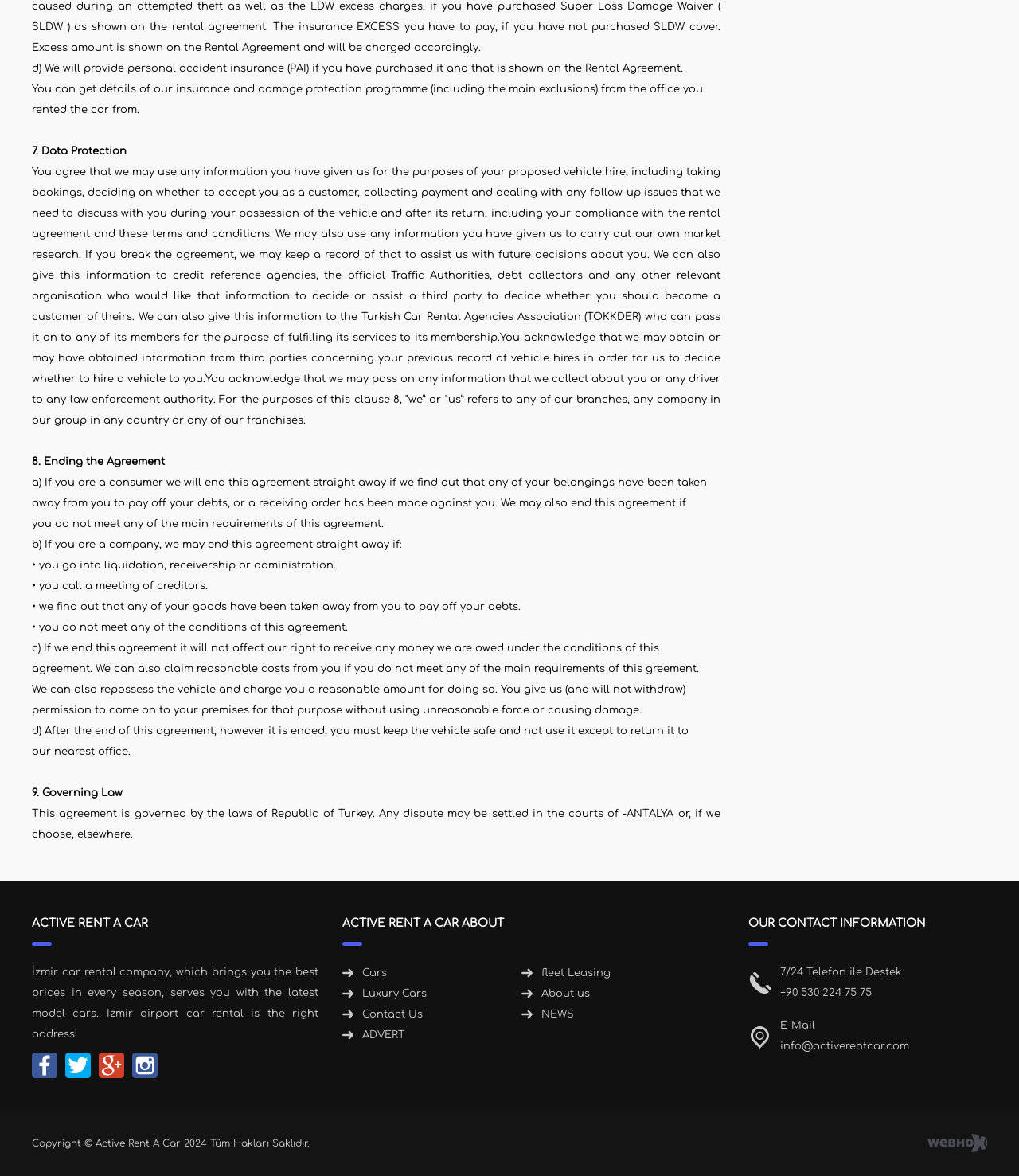What is the contact phone number of the rental company?
Using the image, give a concise answer in the form of a single word or short phrase.

+90 530 224 75 75